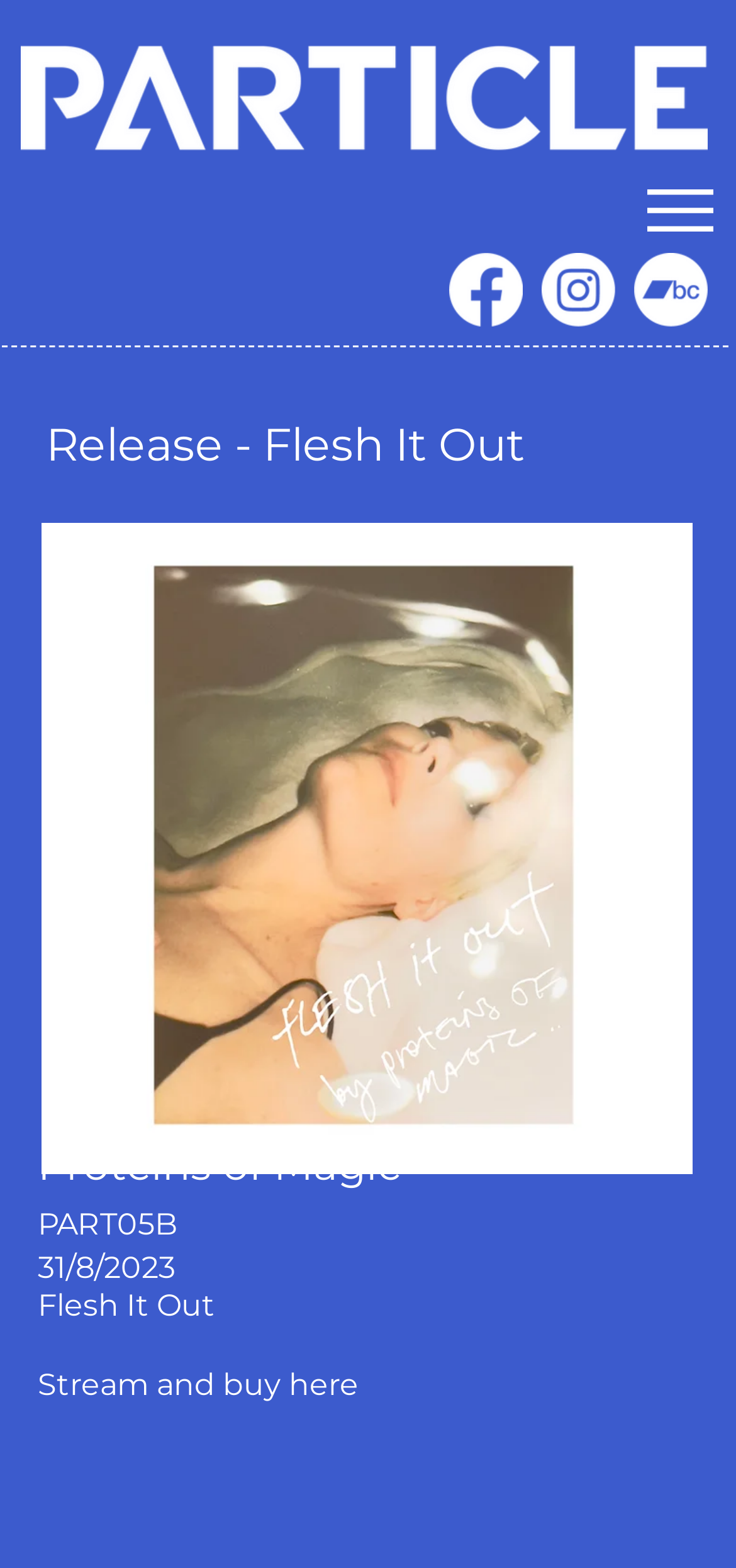Give a concise answer using only one word or phrase for this question:
How many headings are there in the main content section?

5